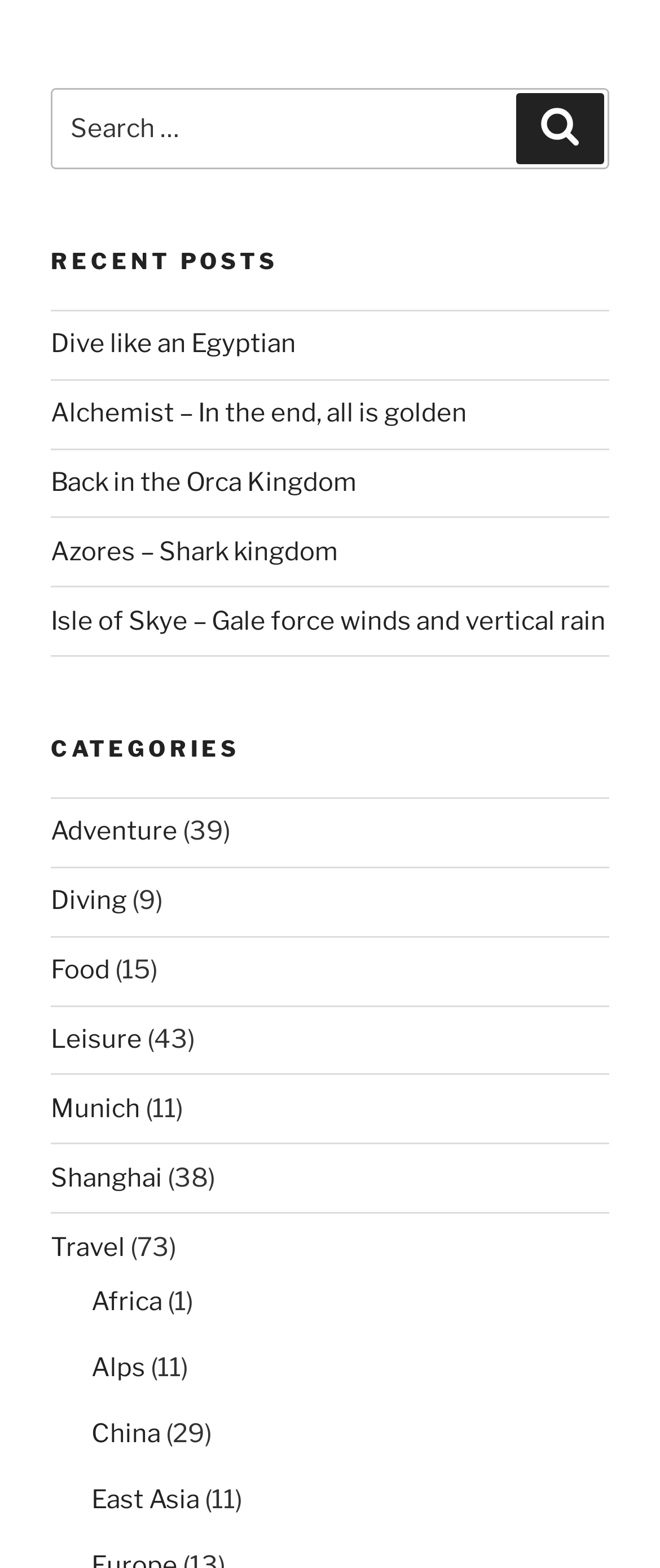Please determine the bounding box of the UI element that matches this description: East Asia. The coordinates should be given as (top-left x, top-left y, bottom-right x, bottom-right y), with all values between 0 and 1.

[0.138, 0.947, 0.303, 0.966]